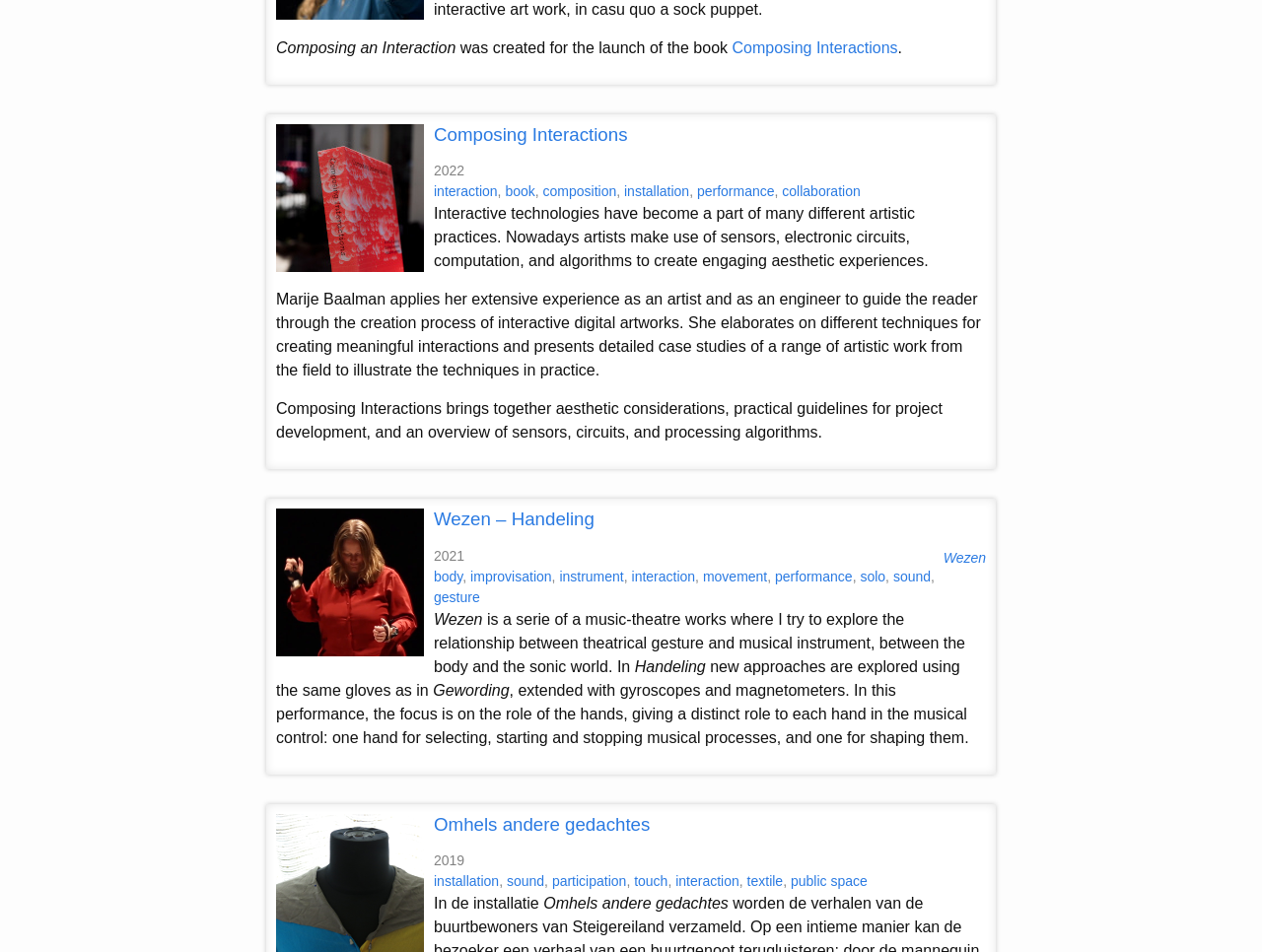Extract the bounding box coordinates for the UI element described by the text: "public space". The coordinates should be in the form of [left, top, right, bottom] with values between 0 and 1.

[0.627, 0.917, 0.687, 0.934]